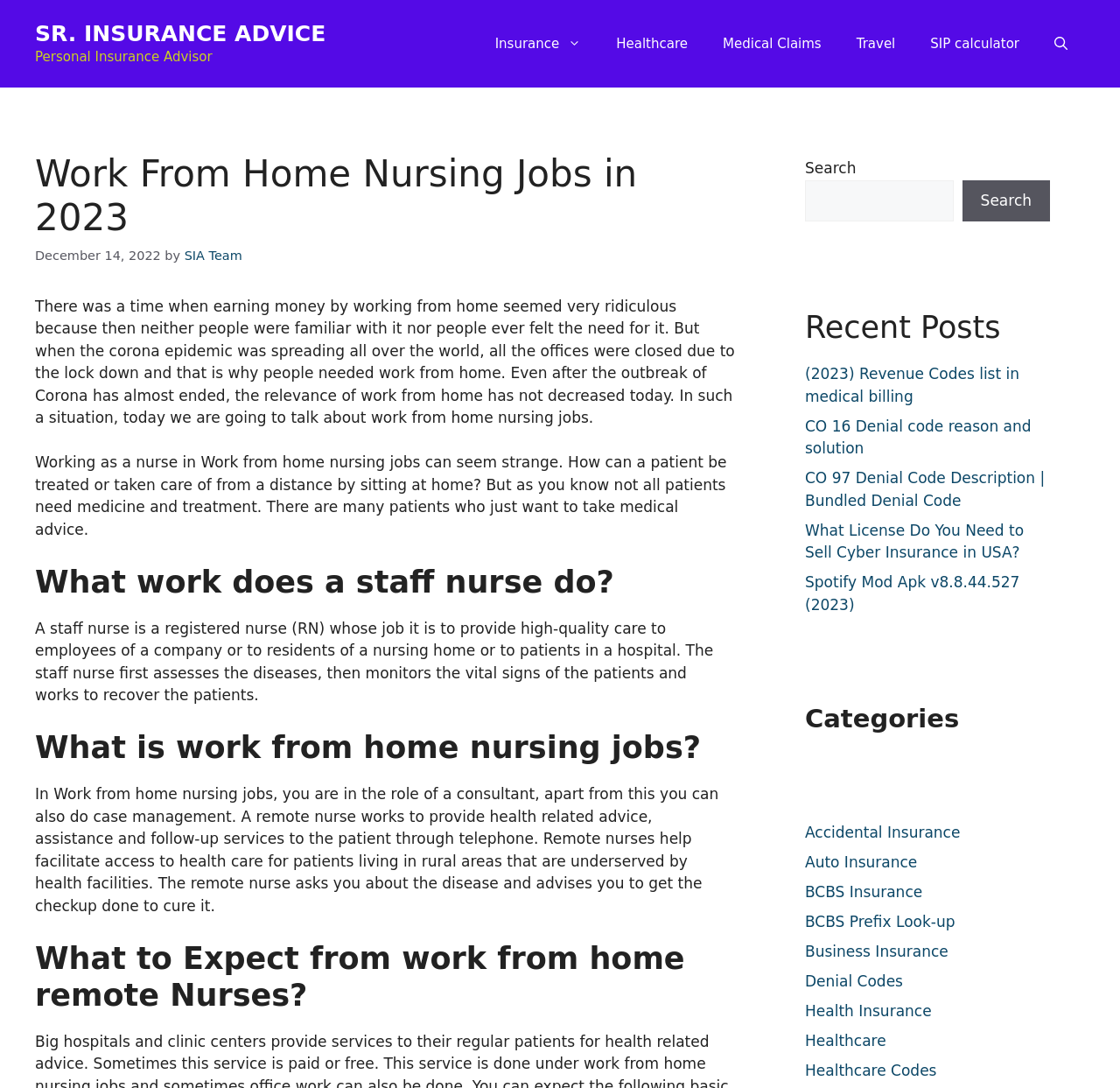What is the purpose of remote nurses?
Please provide an in-depth and detailed response to the question.

As mentioned on the webpage, remote nurses work to provide health-related advice, assistance, and follow-up services to patients through telephone, facilitating access to healthcare for patients living in rural areas underserved by health facilities.